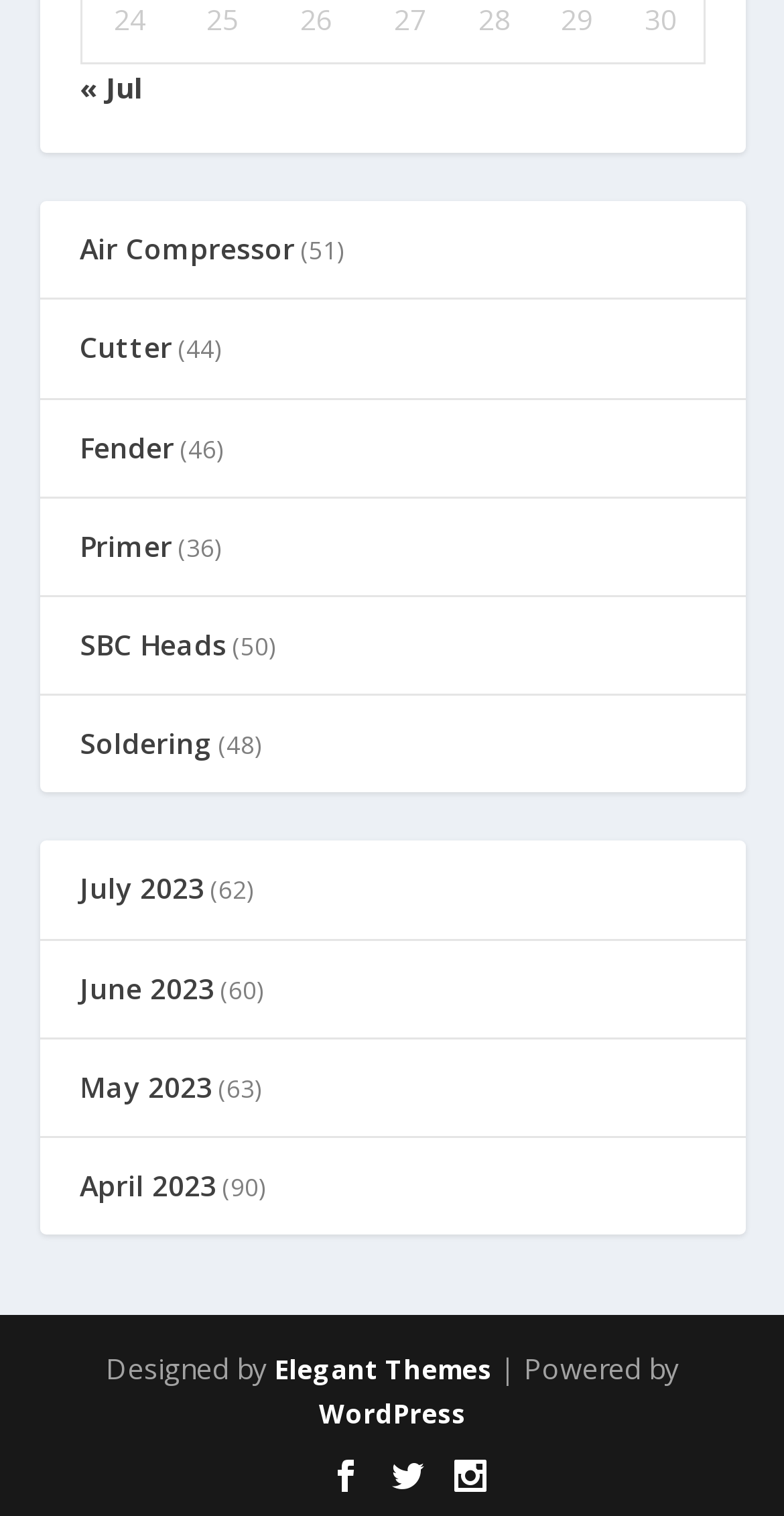Specify the bounding box coordinates for the region that must be clicked to perform the given instruction: "Check WordPress".

[0.406, 0.921, 0.594, 0.944]